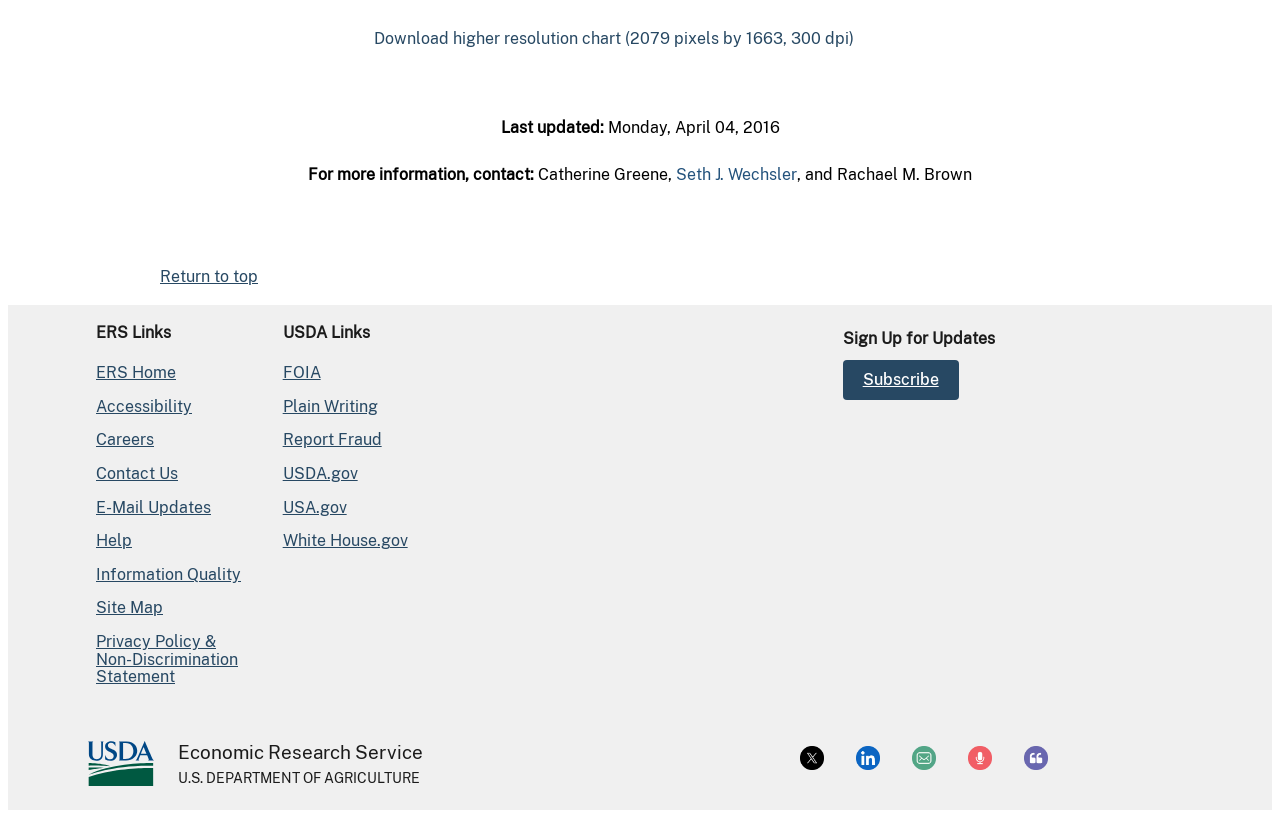How many social media icons are present at the bottom of the webpage?
Please use the image to deliver a detailed and complete answer.

I counted the social media icons at the bottom of the webpage, which include the X (formerly Twitter) icon, LinkedIn icon, Email Icon, and Multimedia Icon, and found that there are 4 icons in total.